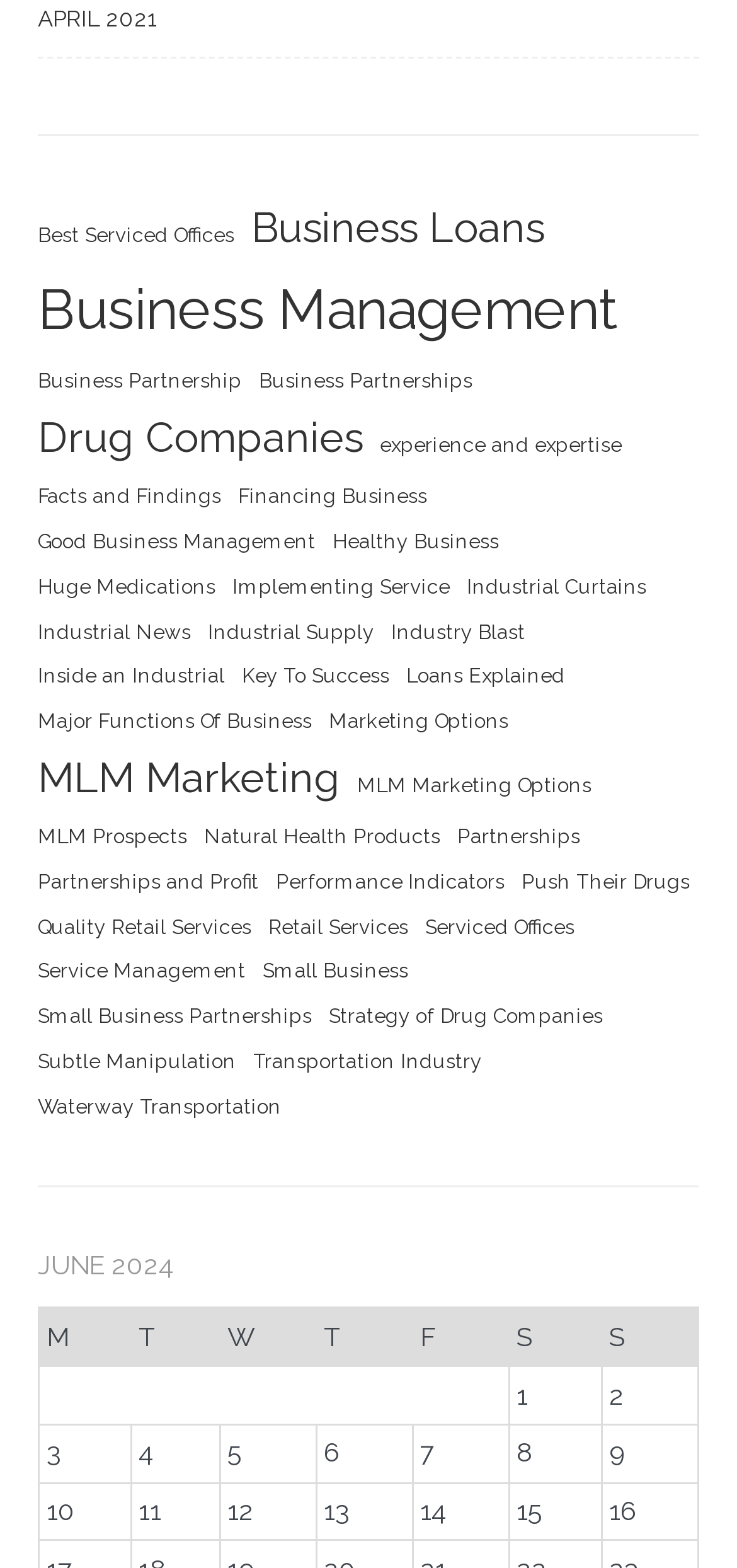Determine the bounding box coordinates of the clickable element to complete this instruction: "Go to inicio". Provide the coordinates in the format of four float numbers between 0 and 1, [left, top, right, bottom].

None